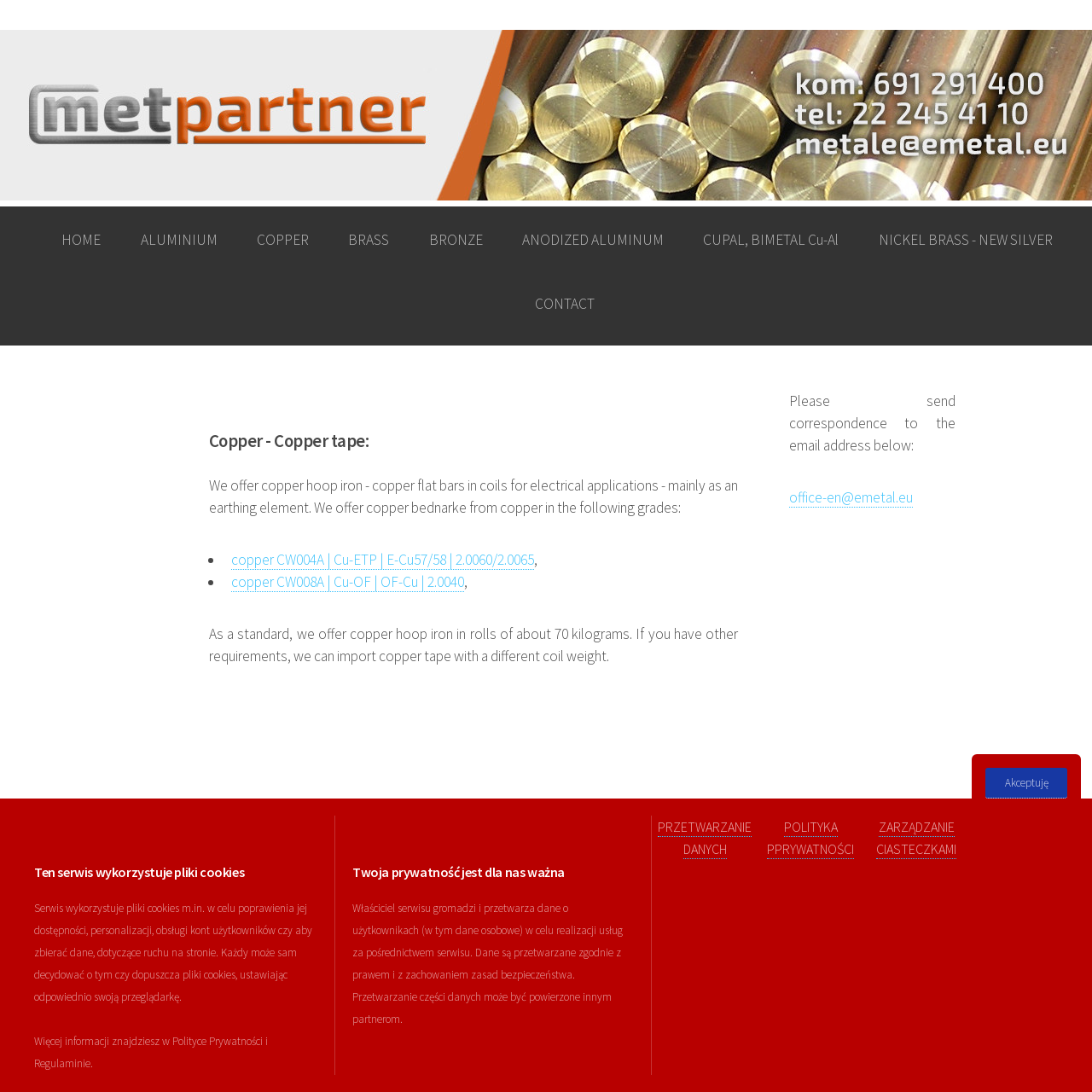What is the website's policy on user data?
Please answer the question with as much detail as possible using the screenshot.

The website has a privacy policy that outlines how user data is collected, processed, and protected, and provides links to more information on data processing and cookie management.